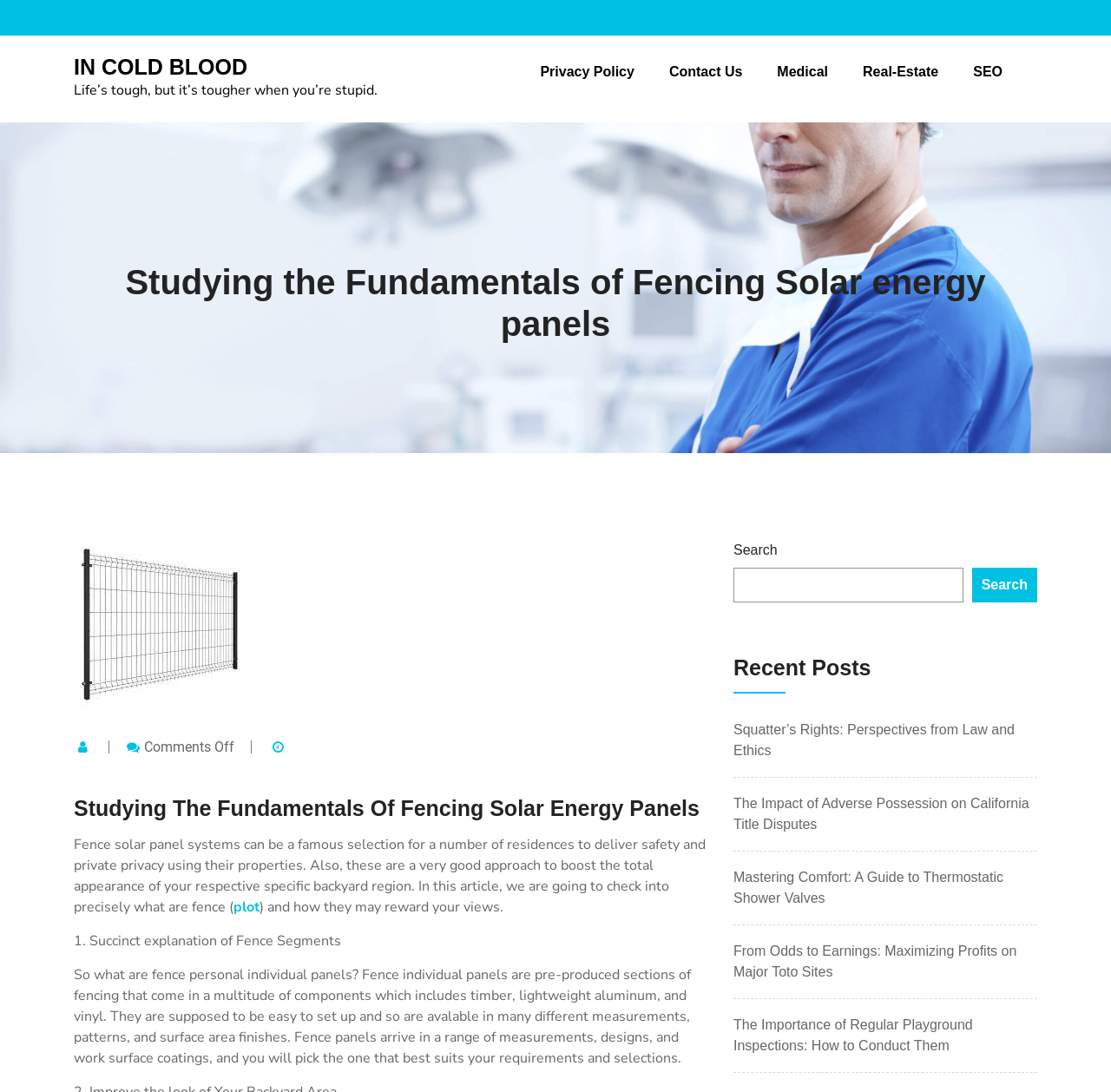Refer to the image and provide a thorough answer to this question:
What are fence individual panels made of?

According to the webpage, fence individual panels are pre-produced sections of fencing that come in a multitude of components, including timber, lightweight aluminum, and vinyl.